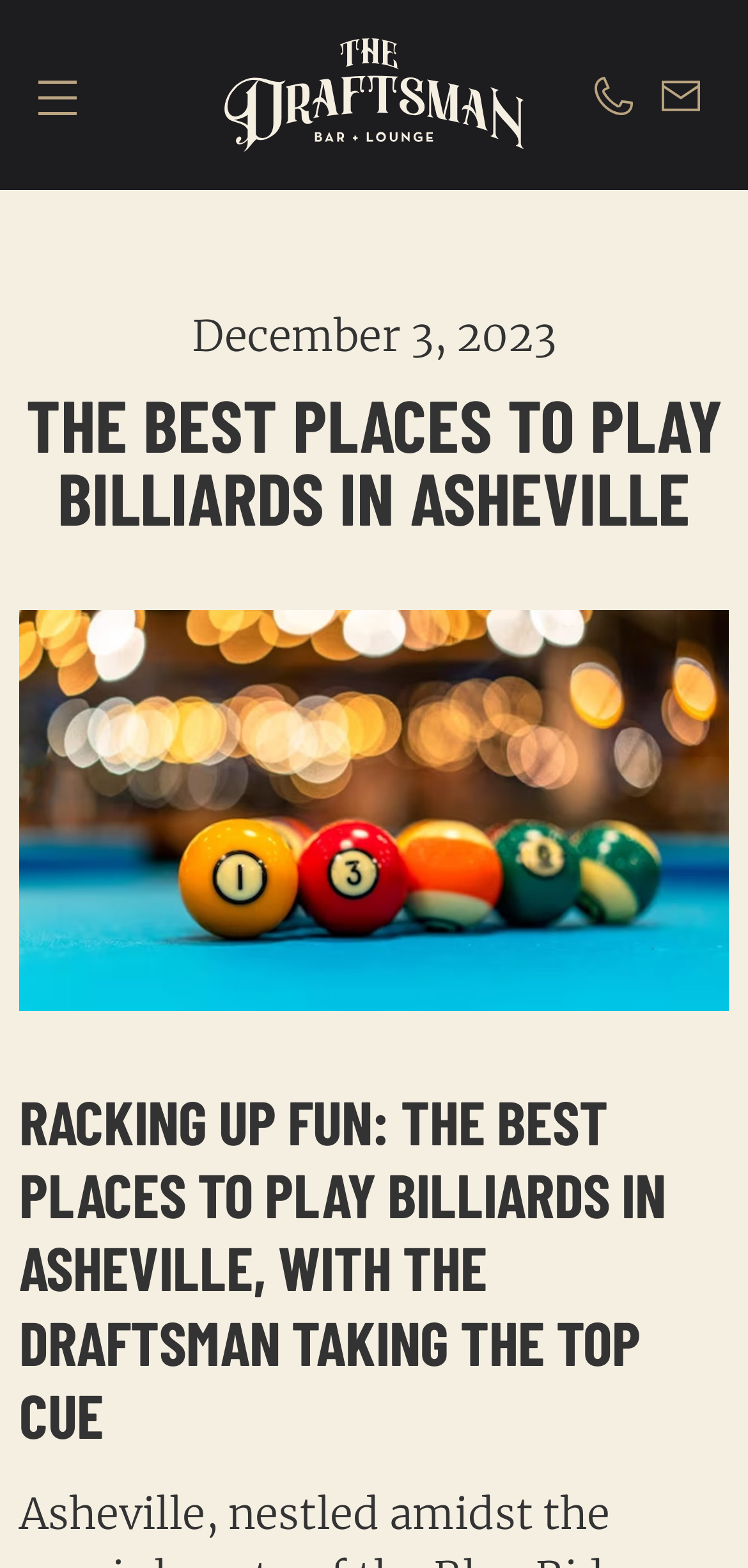How many headings are present on the webpage?
Examine the webpage screenshot and provide an in-depth answer to the question.

I counted the number of heading elements on the webpage, which are [80], [82], and an unnumbered heading. These headings are scattered throughout the webpage based on their y1 and y2 coordinates.